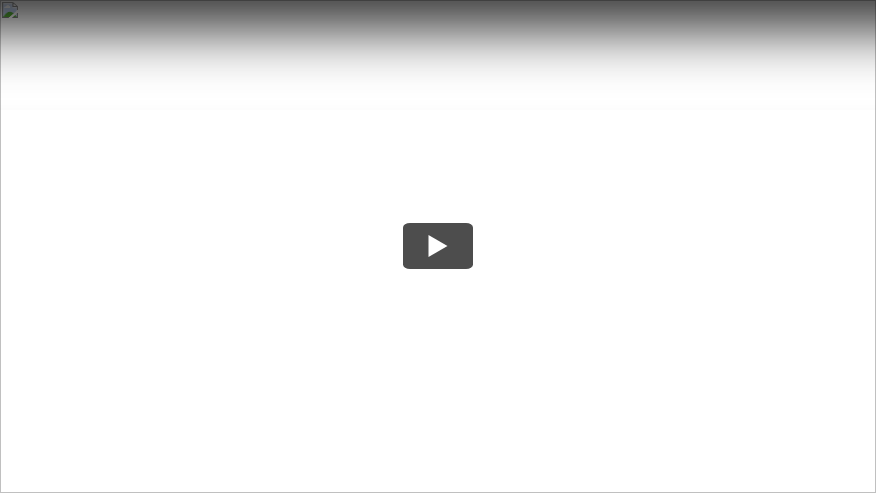Based on the image, provide a detailed response to the question:
What is the design of the video player?

The design of the video player is centered and user-friendly, which is mentioned in the caption. This design encourages engagement and makes it easy for viewers to navigate the video player interface.